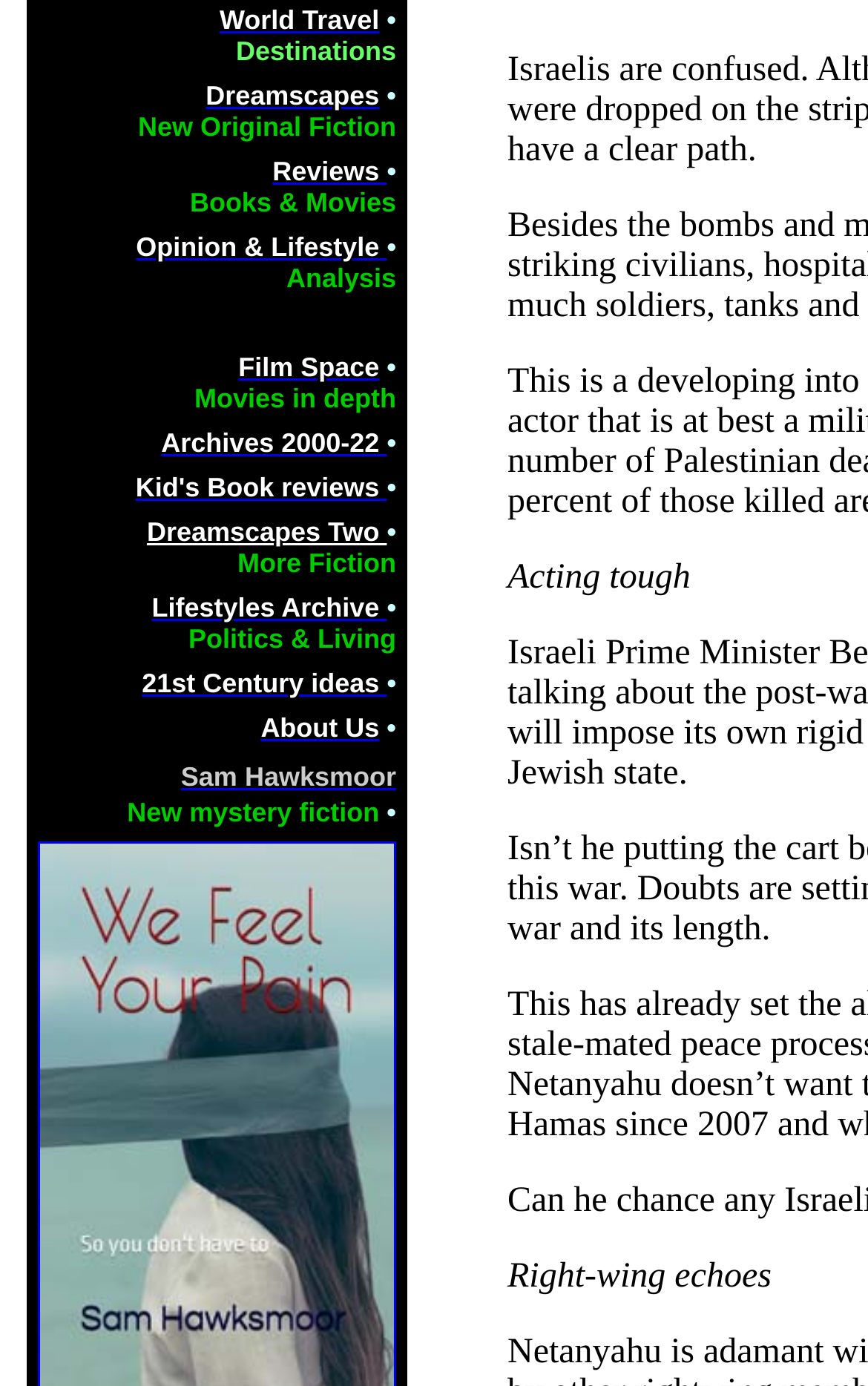Determine the bounding box coordinates of the UI element that matches the following description: "Primary Menu". The coordinates should be four float numbers between 0 and 1 in the format [left, top, right, bottom].

None